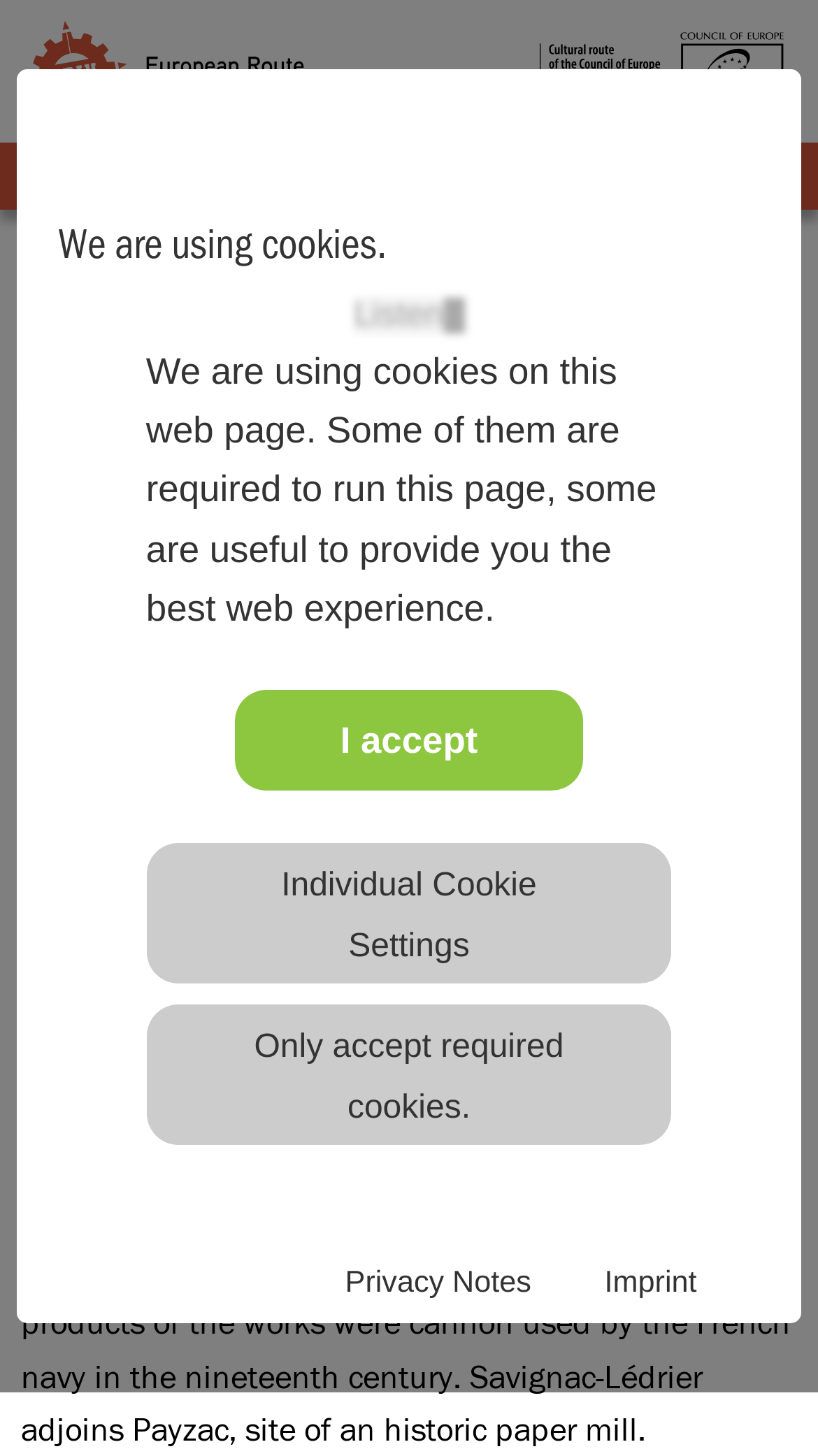Answer briefly with one word or phrase:
What was produced at the ironworks until 1975?

keys for sardine cans